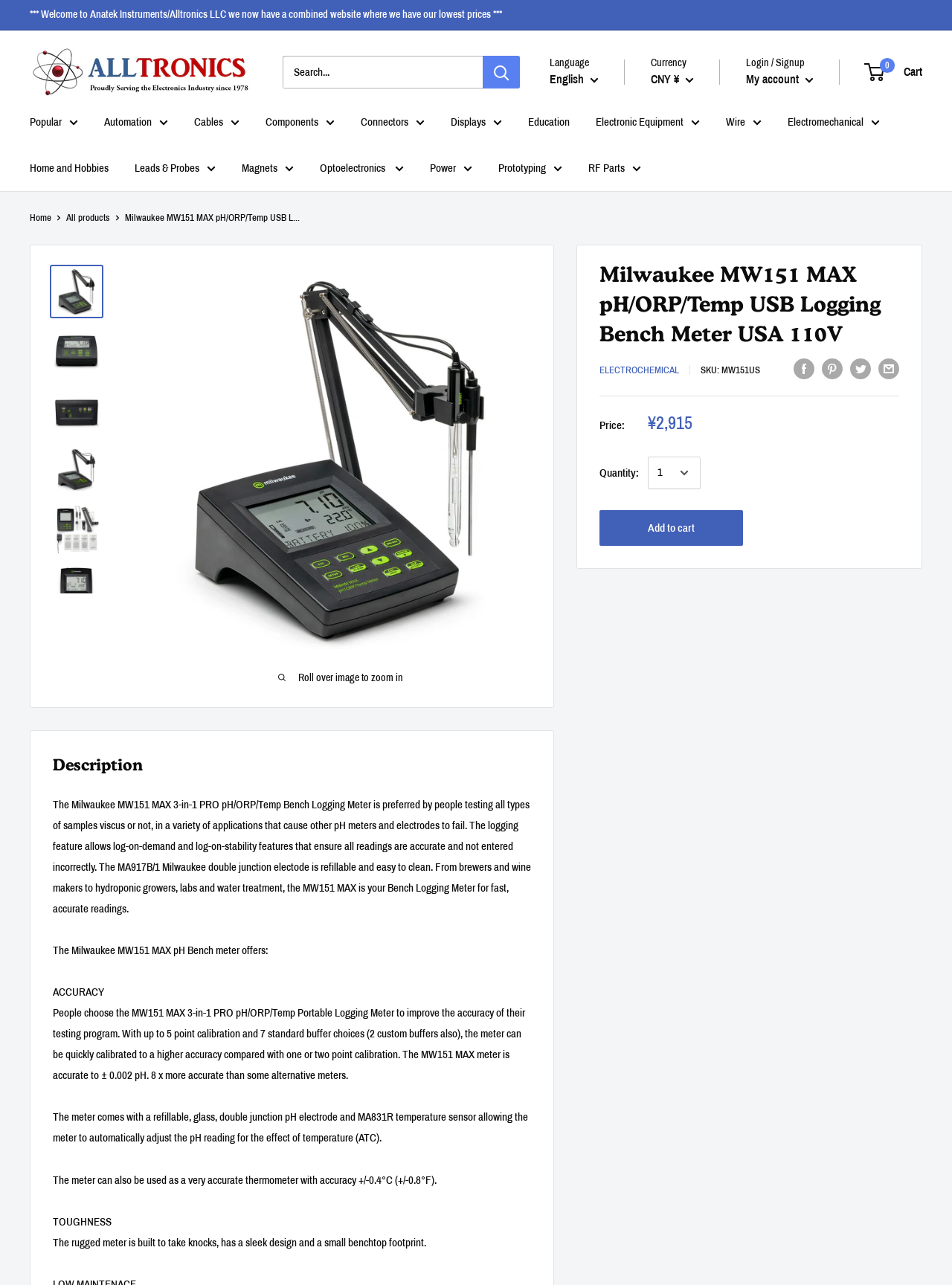Deliver a detailed narrative of the webpage's visual and textual elements.

This webpage is about the Milwaukee MW151 MAX pH/ORP/Temp USB Logging Bench Meter USA 110V, a product sold by Alltronics LLC. At the top of the page, there is a welcome message and a search bar. Below that, there are links to change the language and currency, as well as a login/signup button and a cart icon.

The main content of the page is divided into two sections. On the left, there is a breadcrumb navigation menu and a large image of the product. Below the image, there are several smaller images of the product, which can be zoomed in on by hovering over them.

On the right, there is a detailed description of the product, including its features, specifications, and benefits. The description is divided into sections, including a product overview, price and quantity information, and a detailed description of the product's accuracy and toughness. There are also social media sharing links and a "Add to cart" button.

At the bottom of the page, there is a section with a heading "Description" that provides more detailed information about the product, including its features, applications, and technical specifications.